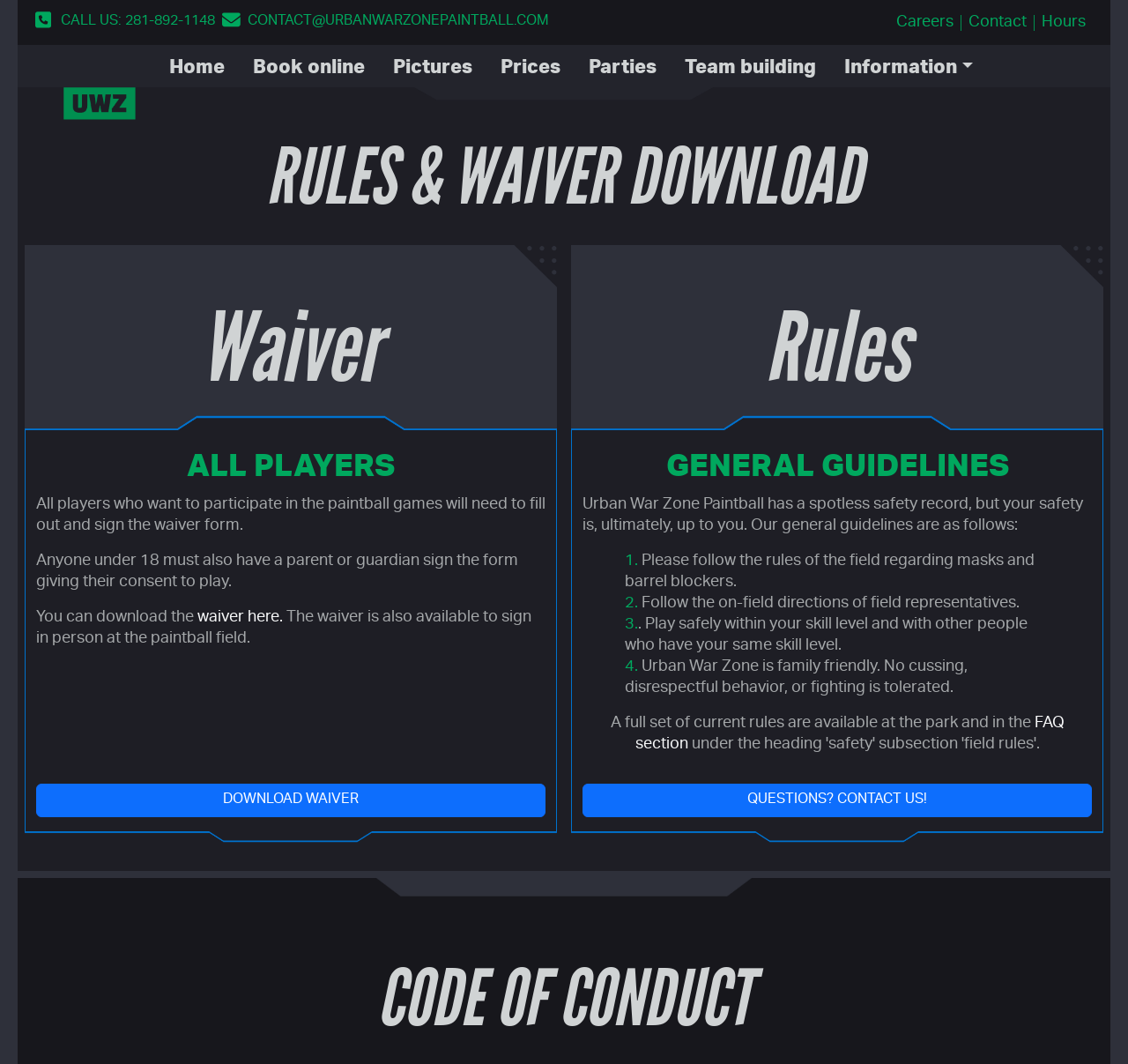Please specify the bounding box coordinates of the clickable section necessary to execute the following command: "Contact us".

[0.516, 0.737, 0.968, 0.768]